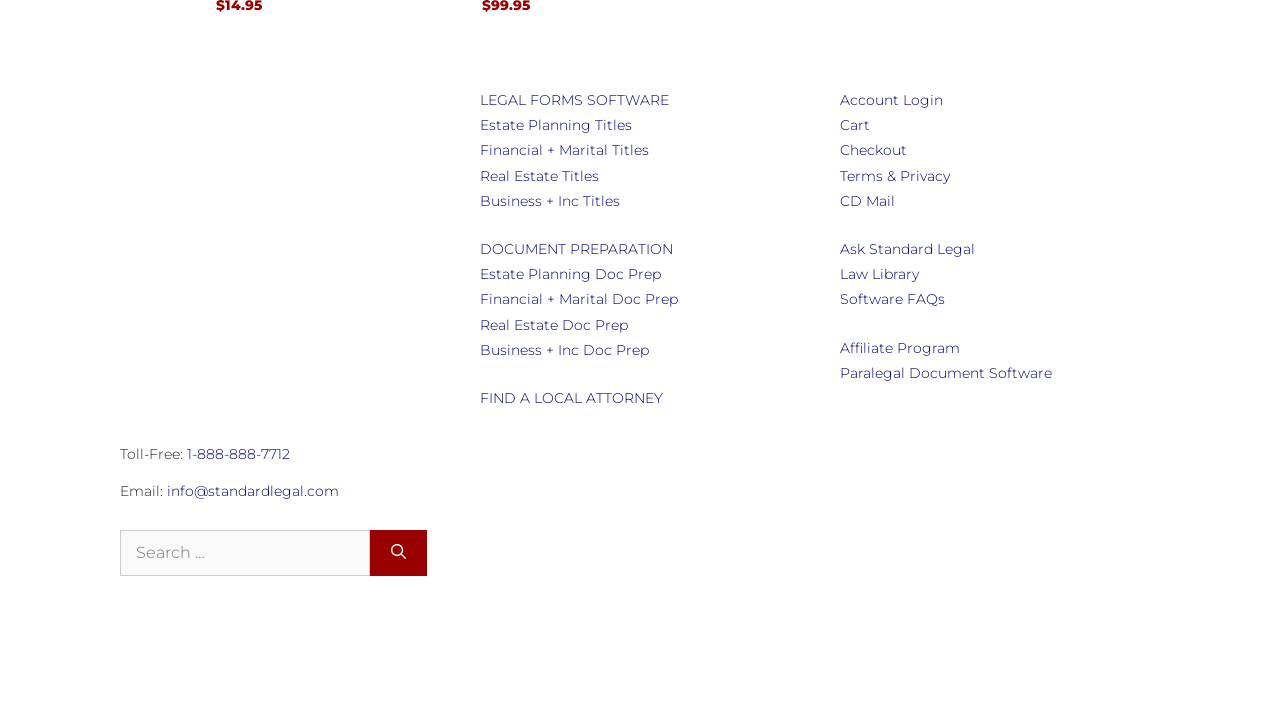Respond to the question below with a single word or phrase:
What are the main categories of legal forms?

Estate Planning, Financial, Real Estate, Business